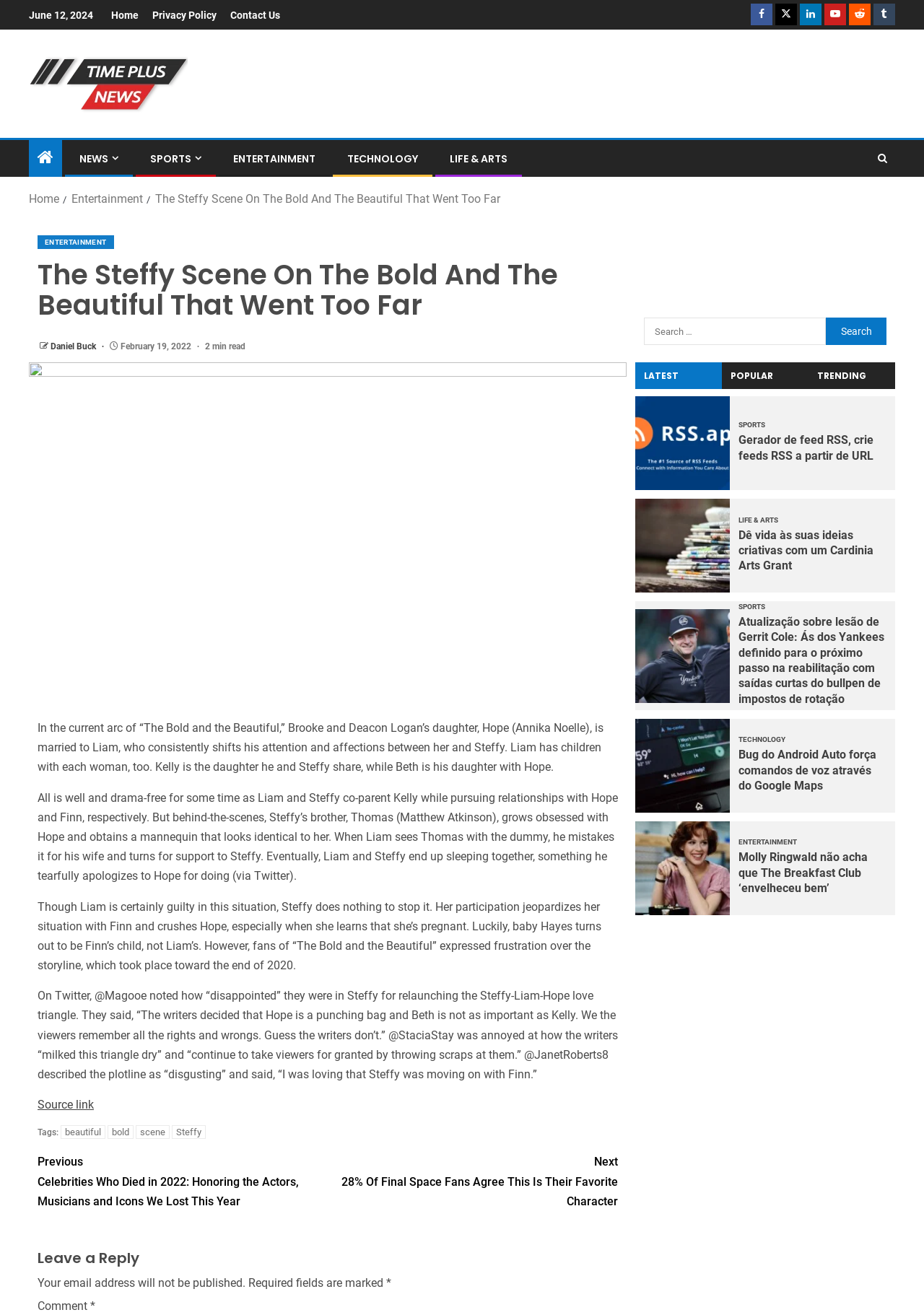How many minutes does it take to read the article?
Based on the screenshot, respond with a single word or phrase.

2 min